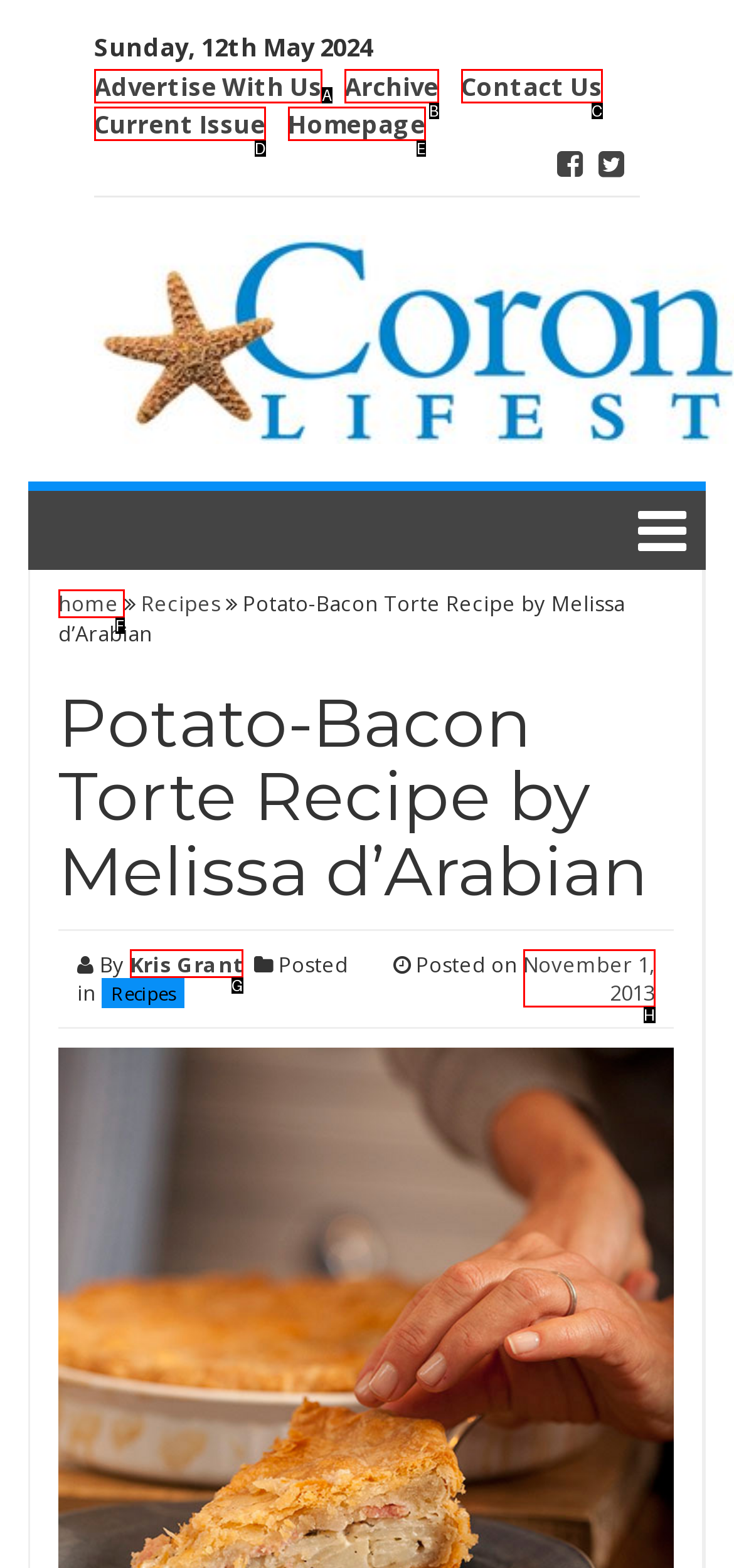Based on the element described as: home
Find and respond with the letter of the correct UI element.

F